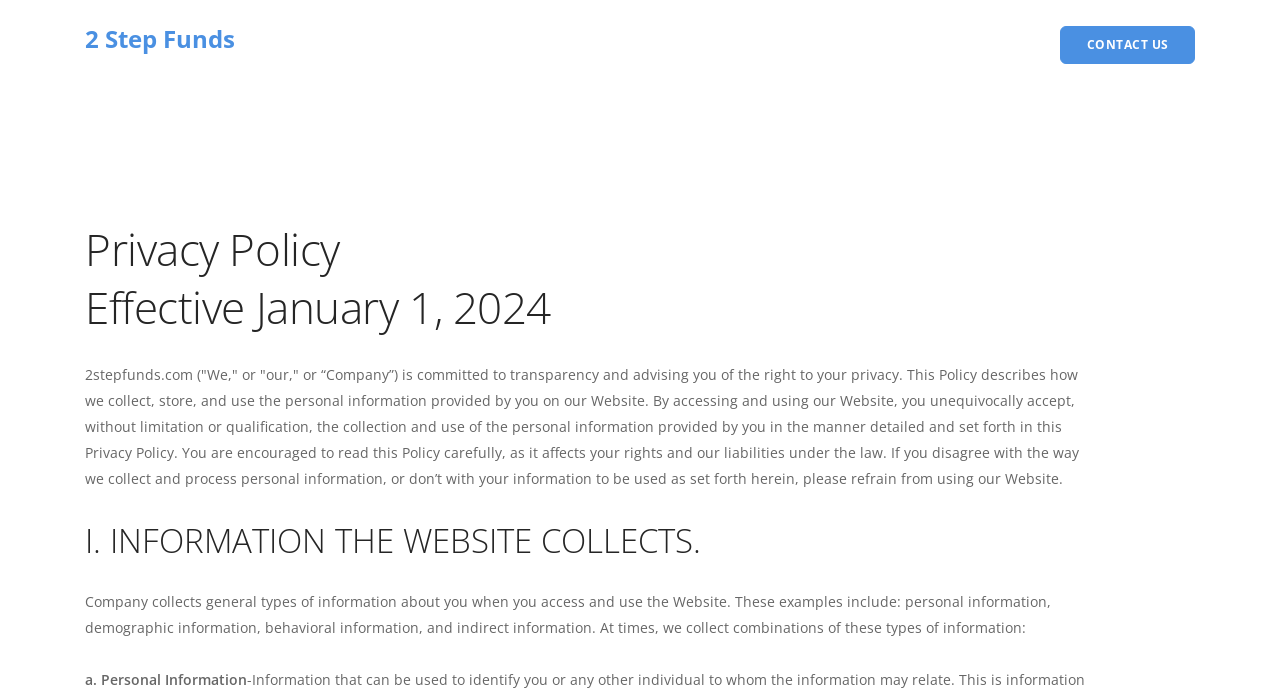Please give a concise answer to this question using a single word or phrase: 
What type of information does the Company collect?

Personal, demographic, behavioral, and indirect